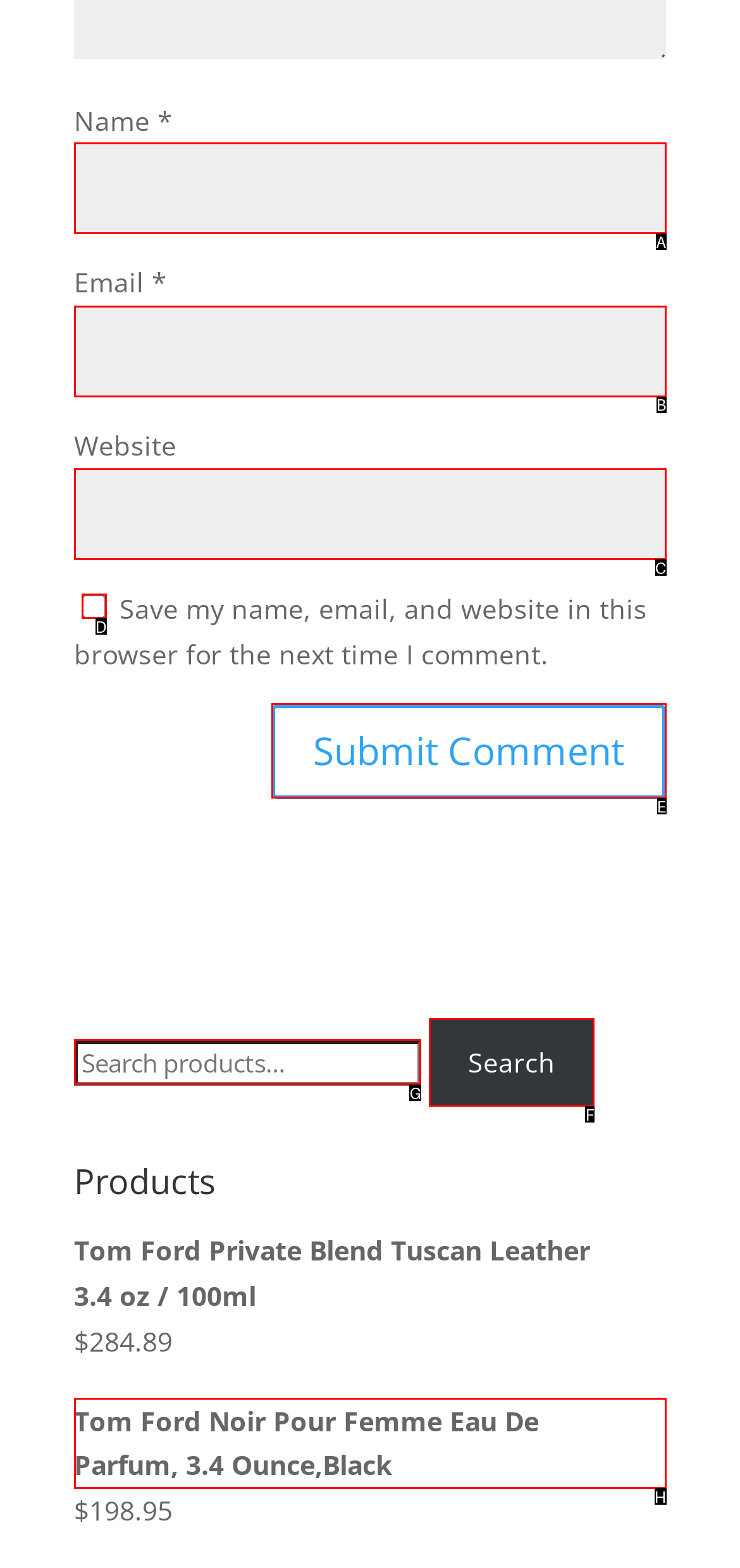Tell me which one HTML element I should click to complete the following task: View Terms of Use Answer with the option's letter from the given choices directly.

None